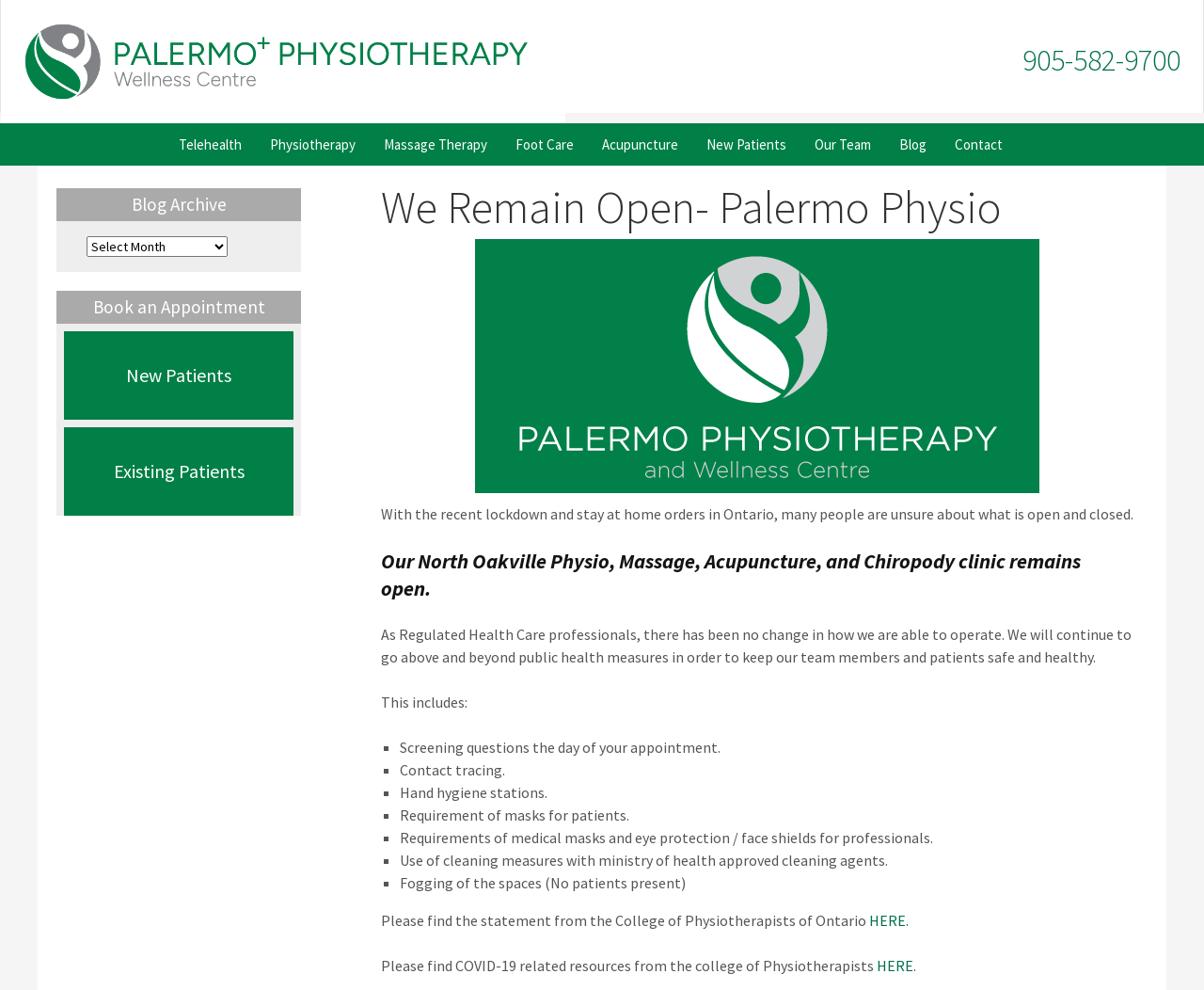What services does the clinic offer?
Offer a detailed and exhaustive answer to the question.

Based on the links provided on the webpage, the clinic offers various services including Physiotherapy, Massage Therapy, Acupuncture, and Chiropody. These services are listed as separate links on the webpage, indicating that they are distinct services provided by the clinic.